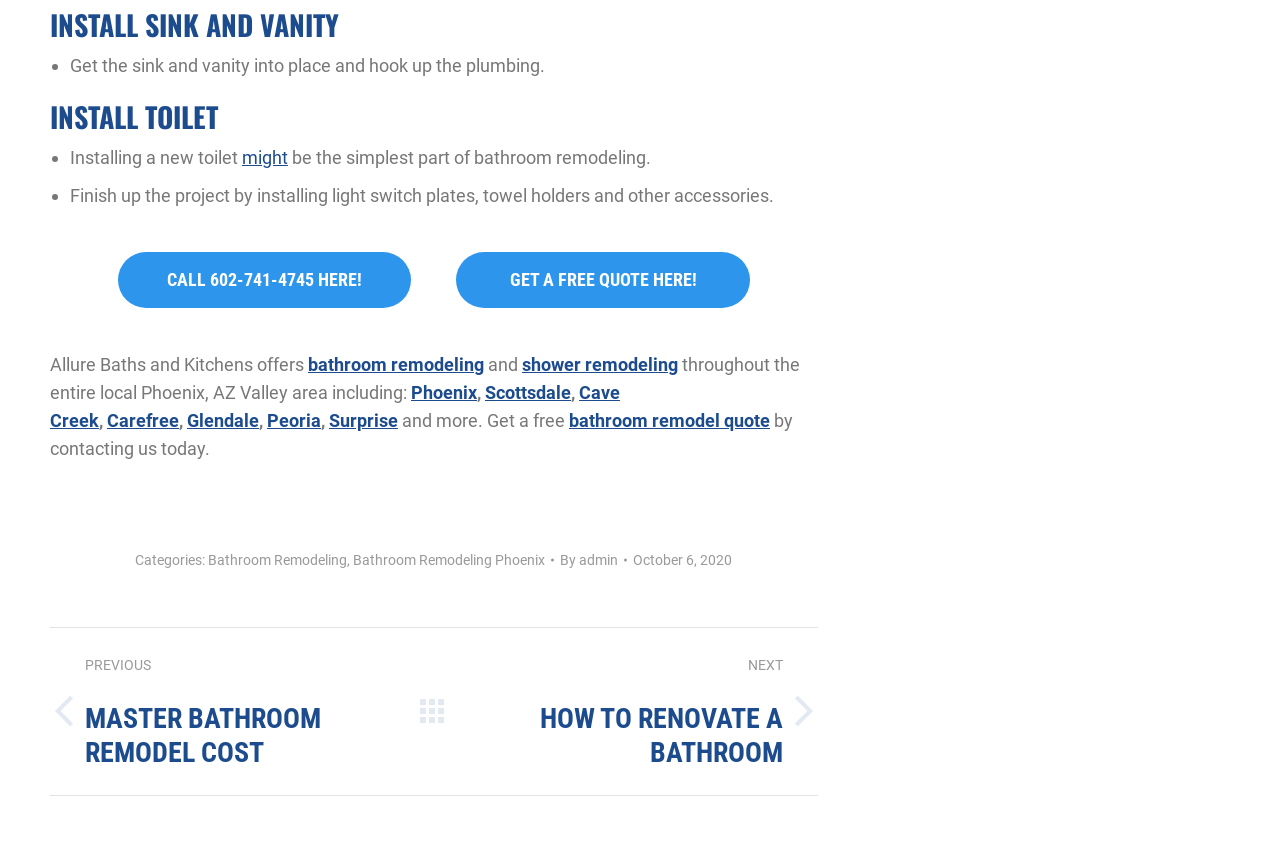Using the provided element description: "CALL 602-741-4745 HERE!", identify the bounding box coordinates. The coordinates should be four floats between 0 and 1 in the order [left, top, right, bottom].

[0.092, 0.295, 0.321, 0.36]